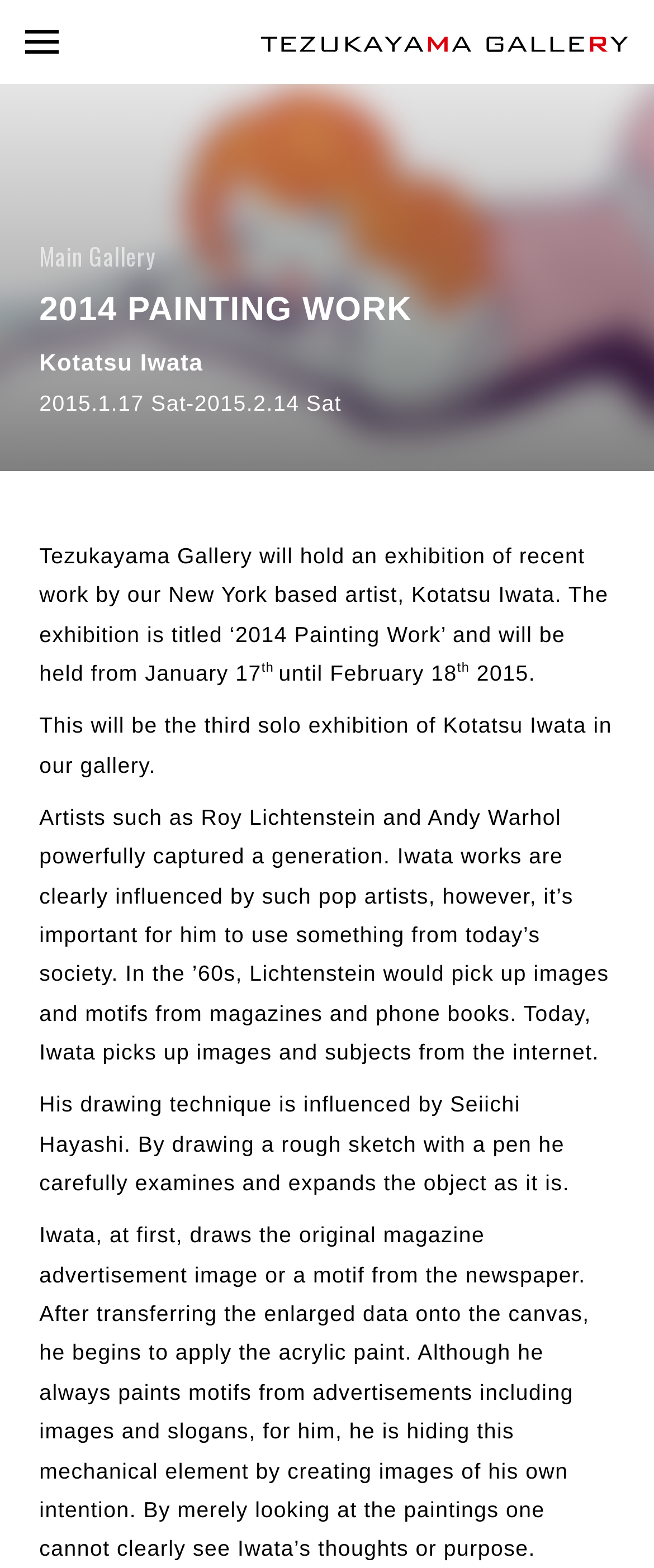What is the name of the artist featured in the exhibition?
Give a thorough and detailed response to the question.

The answer can be found in the StaticText element with the text 'Kotatsu Iwata' which is a sub-element of the HeaderAsNonLandmark element.